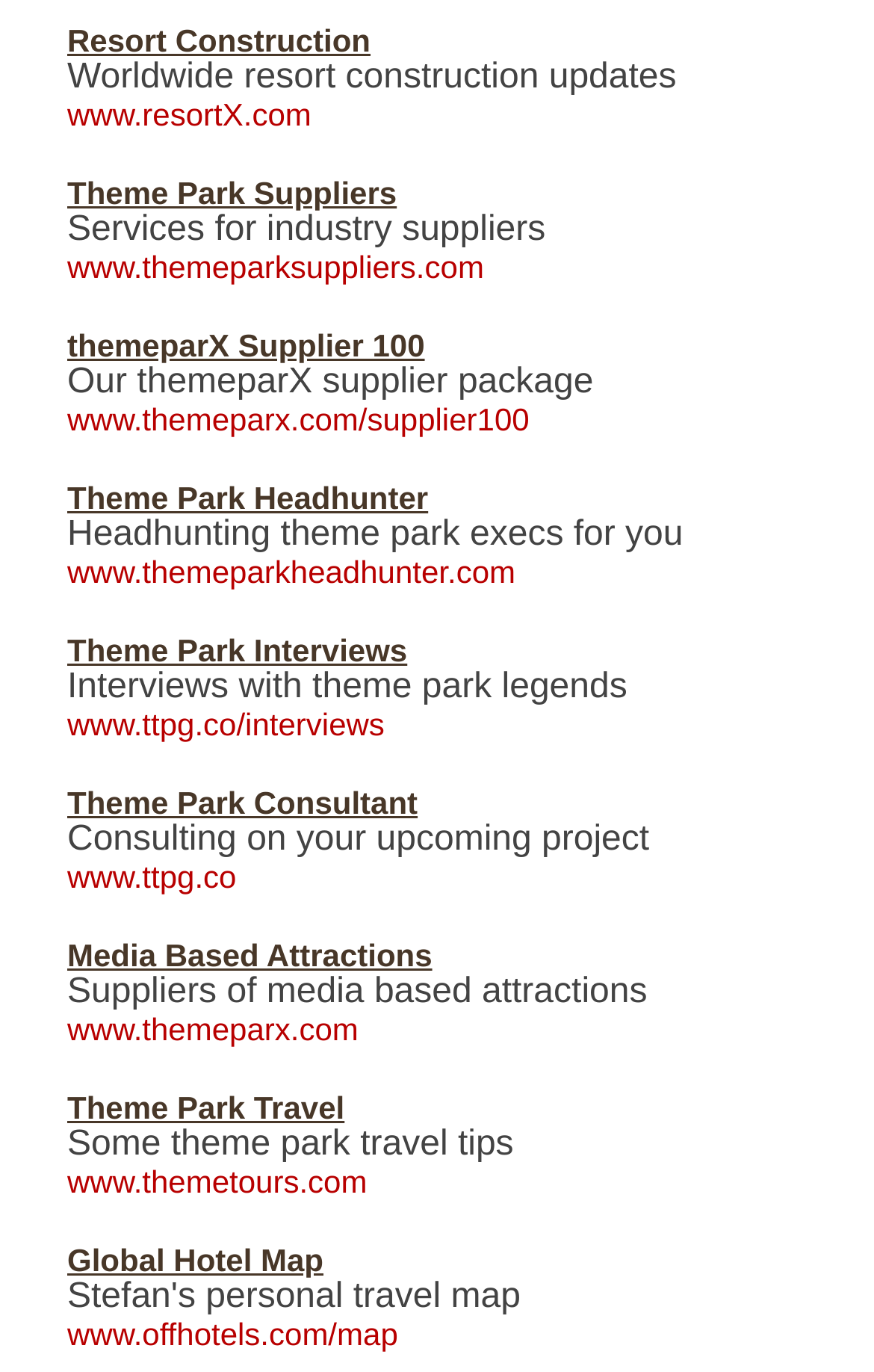What is the theme of the website?
Provide an in-depth and detailed explanation in response to the question.

The website has multiple tables and links related to theme parks, such as 'Theme Park Suppliers', 'Theme Park Headhunter', and 'Theme Park Travel', which suggests that the theme of the website is related to theme parks.